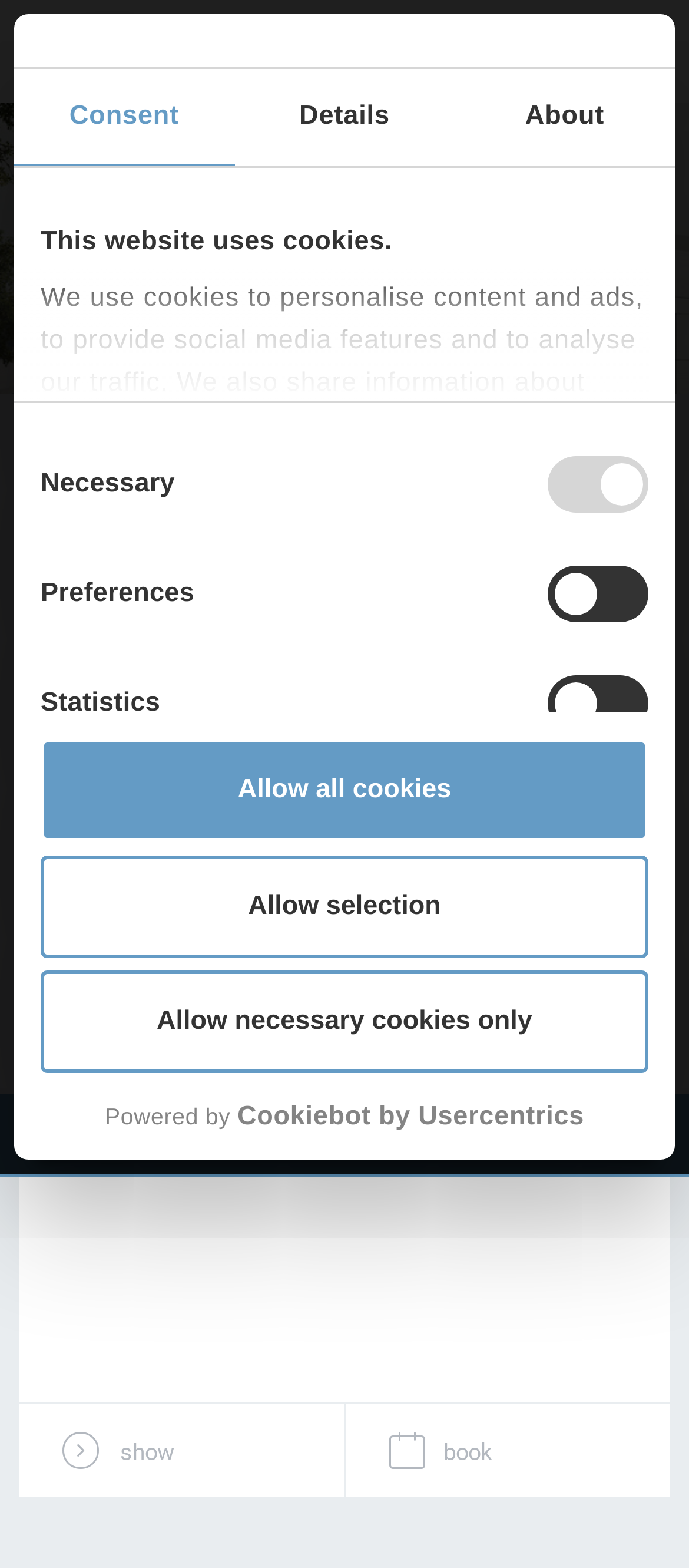What is the price of the Comfort rooms?
Give a single word or phrase answer based on the content of the image.

€119